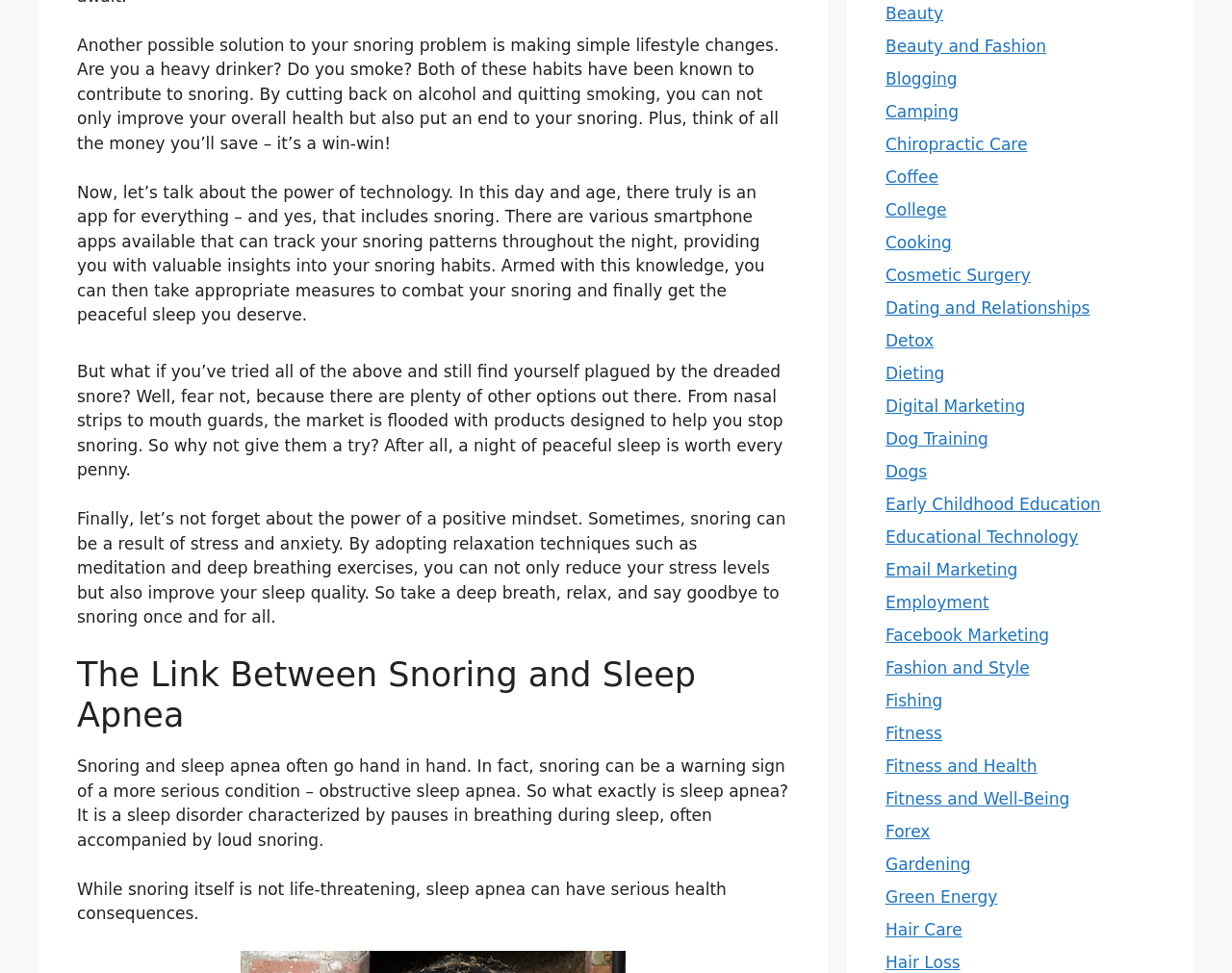Determine the bounding box for the described UI element: "Fitness and Well-Being".

[0.719, 0.811, 0.868, 0.831]